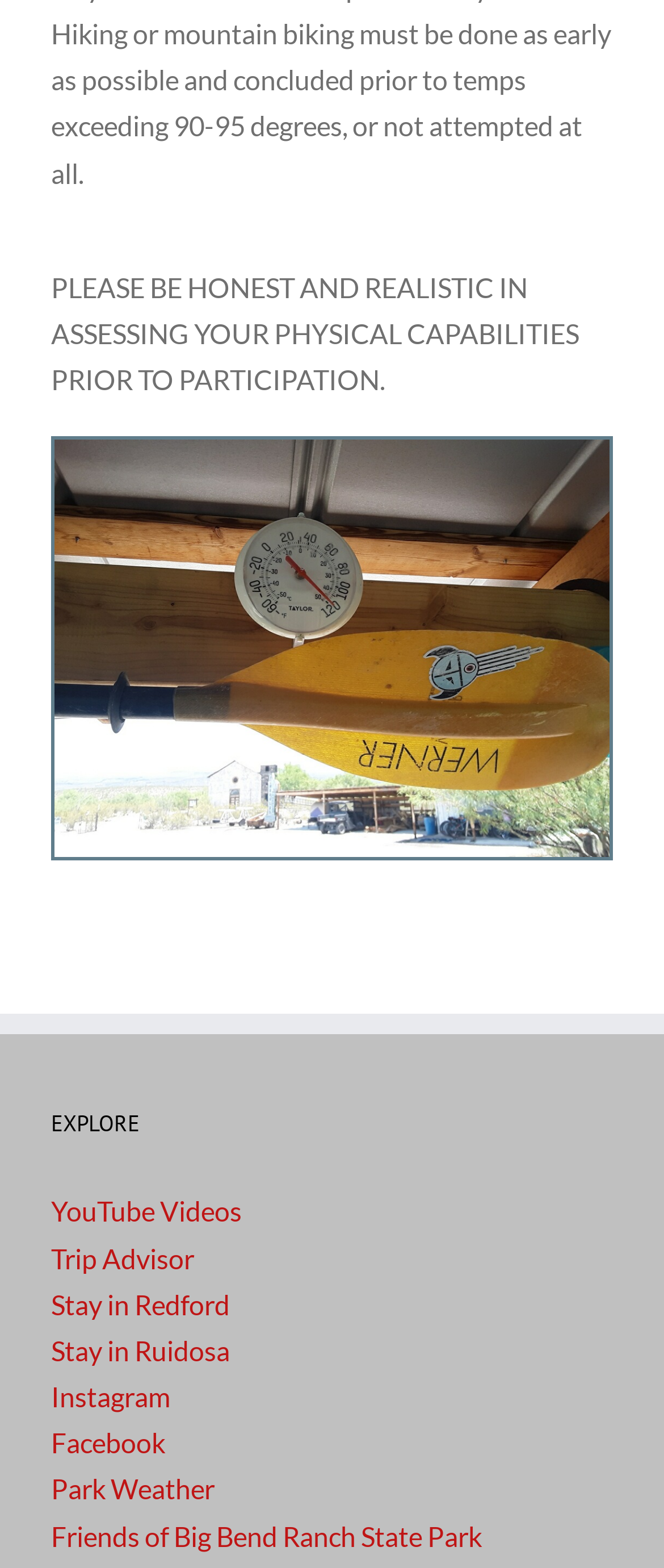Given the description "Stay in Redford", provide the bounding box coordinates of the corresponding UI element.

[0.077, 0.821, 0.346, 0.842]